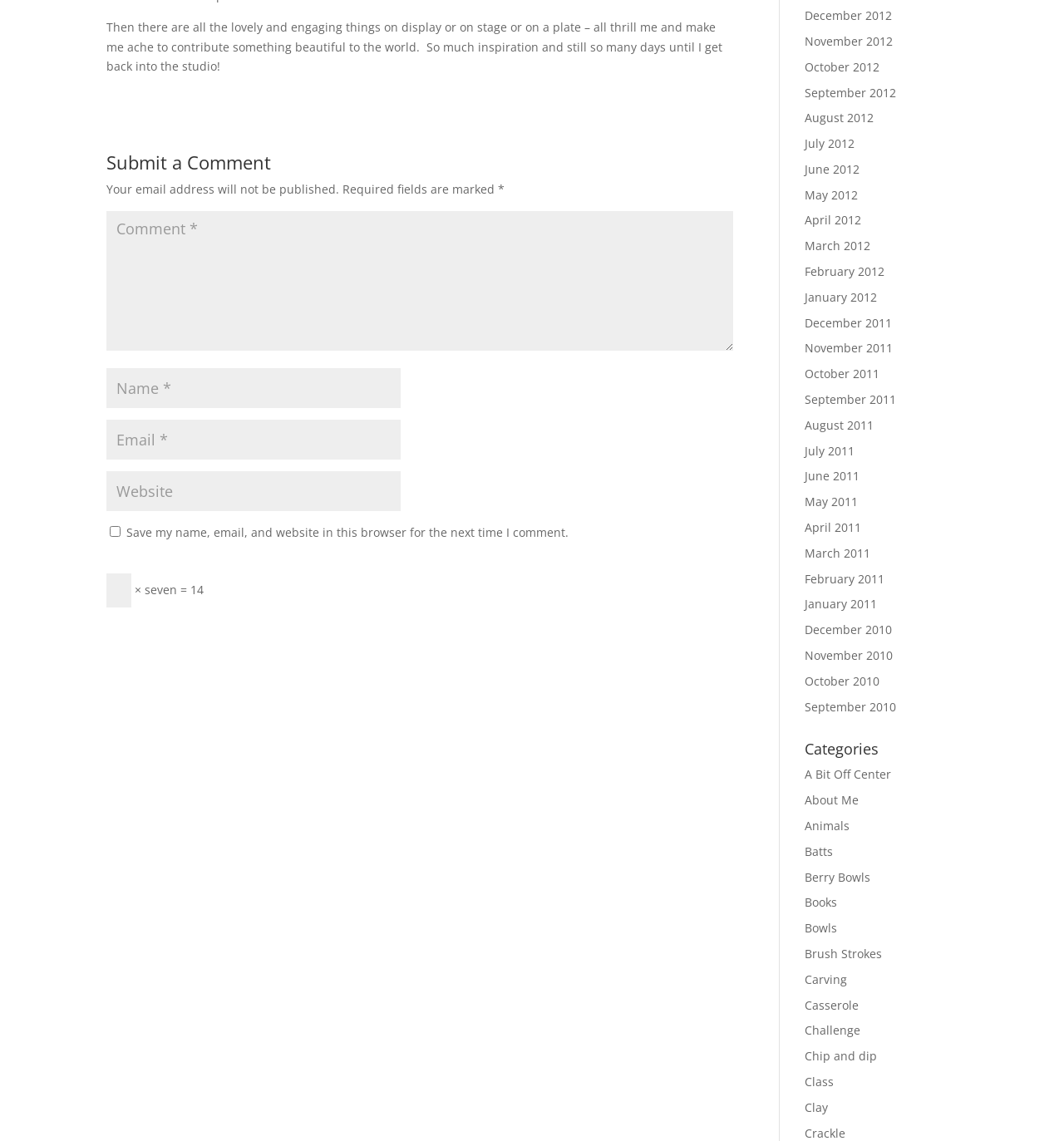Specify the bounding box coordinates of the element's area that should be clicked to execute the given instruction: "Enter your name". The coordinates should be four float numbers between 0 and 1, i.e., [left, top, right, bottom].

[0.1, 0.323, 0.377, 0.358]